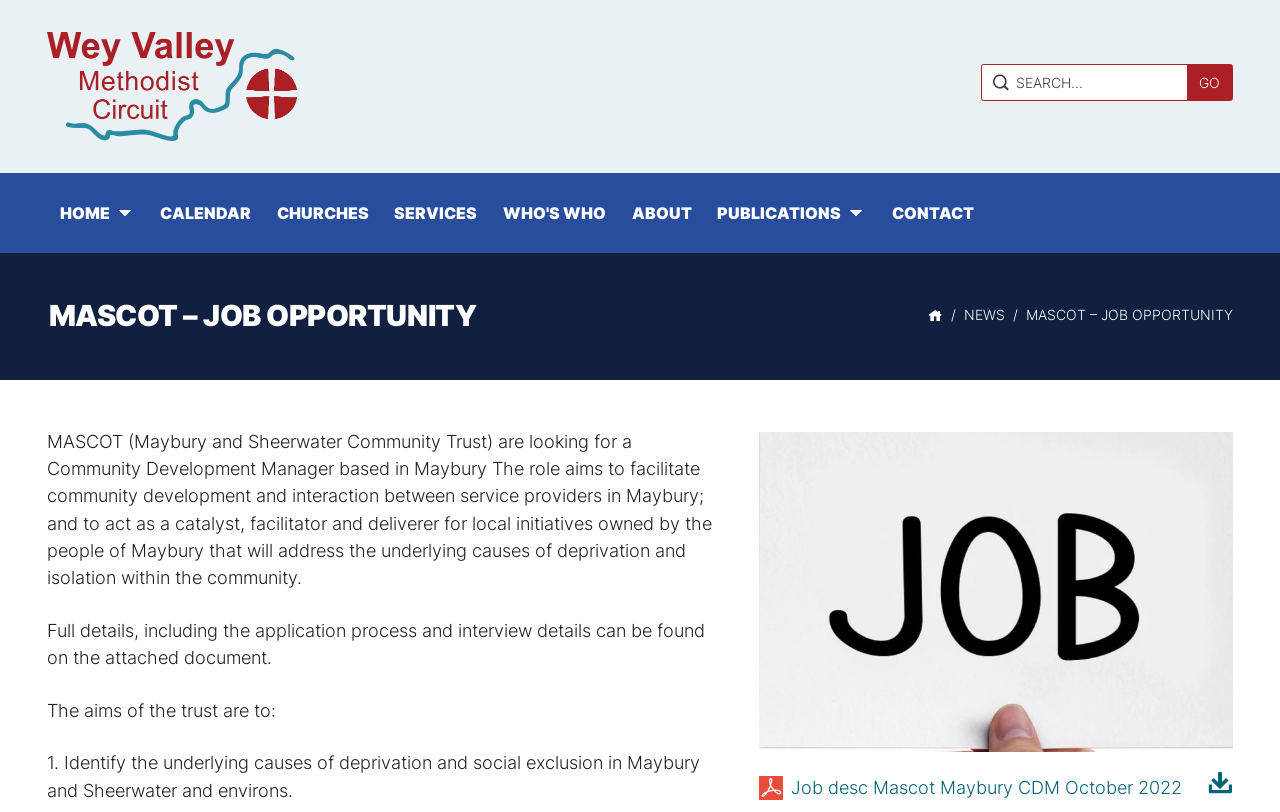What is the goal of the trust?
Please provide a single word or phrase as the answer based on the screenshot.

Address deprivation and isolation